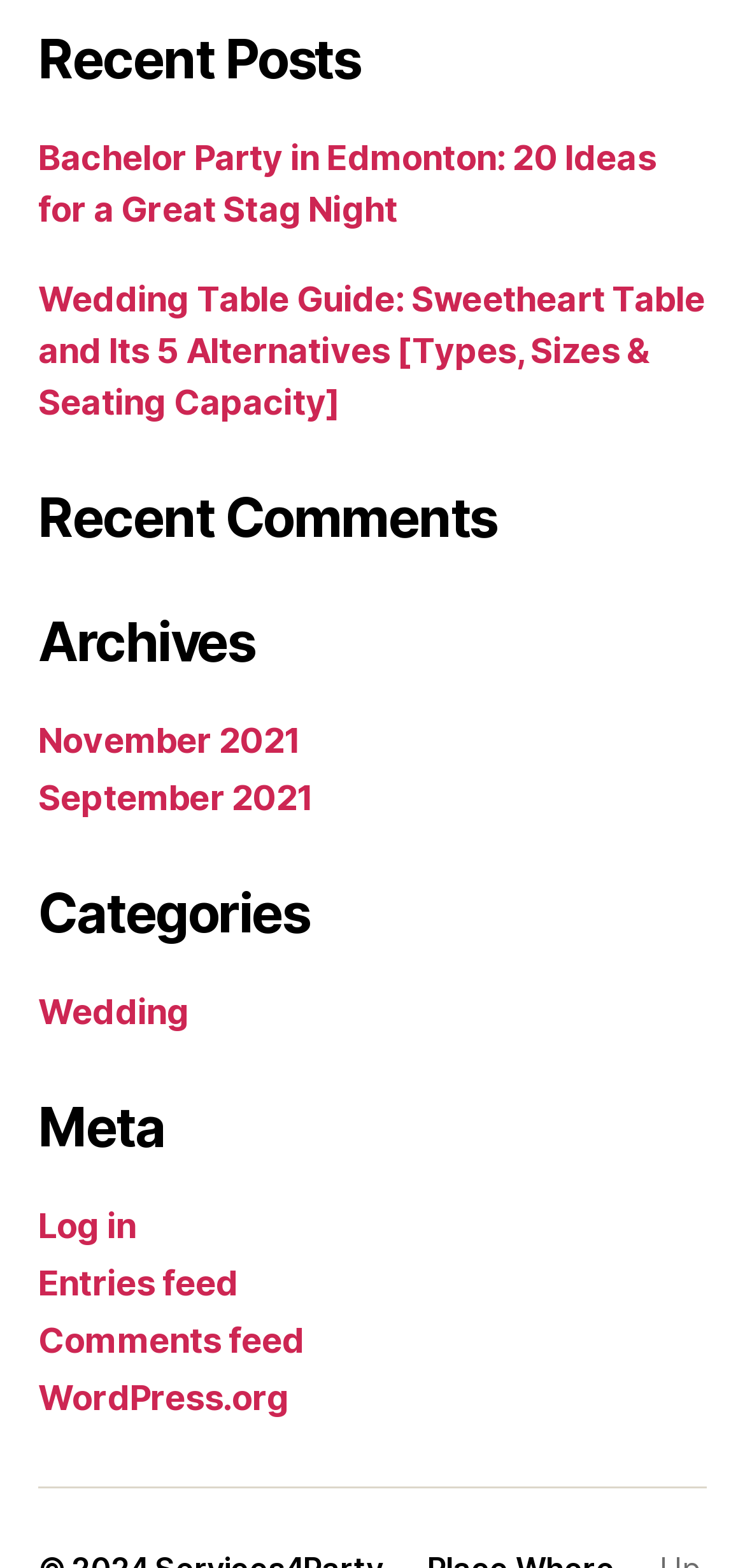Locate the bounding box coordinates of the clickable area to execute the instruction: "Log in to the website". Provide the coordinates as four float numbers between 0 and 1, represented as [left, top, right, bottom].

[0.051, 0.769, 0.183, 0.795]